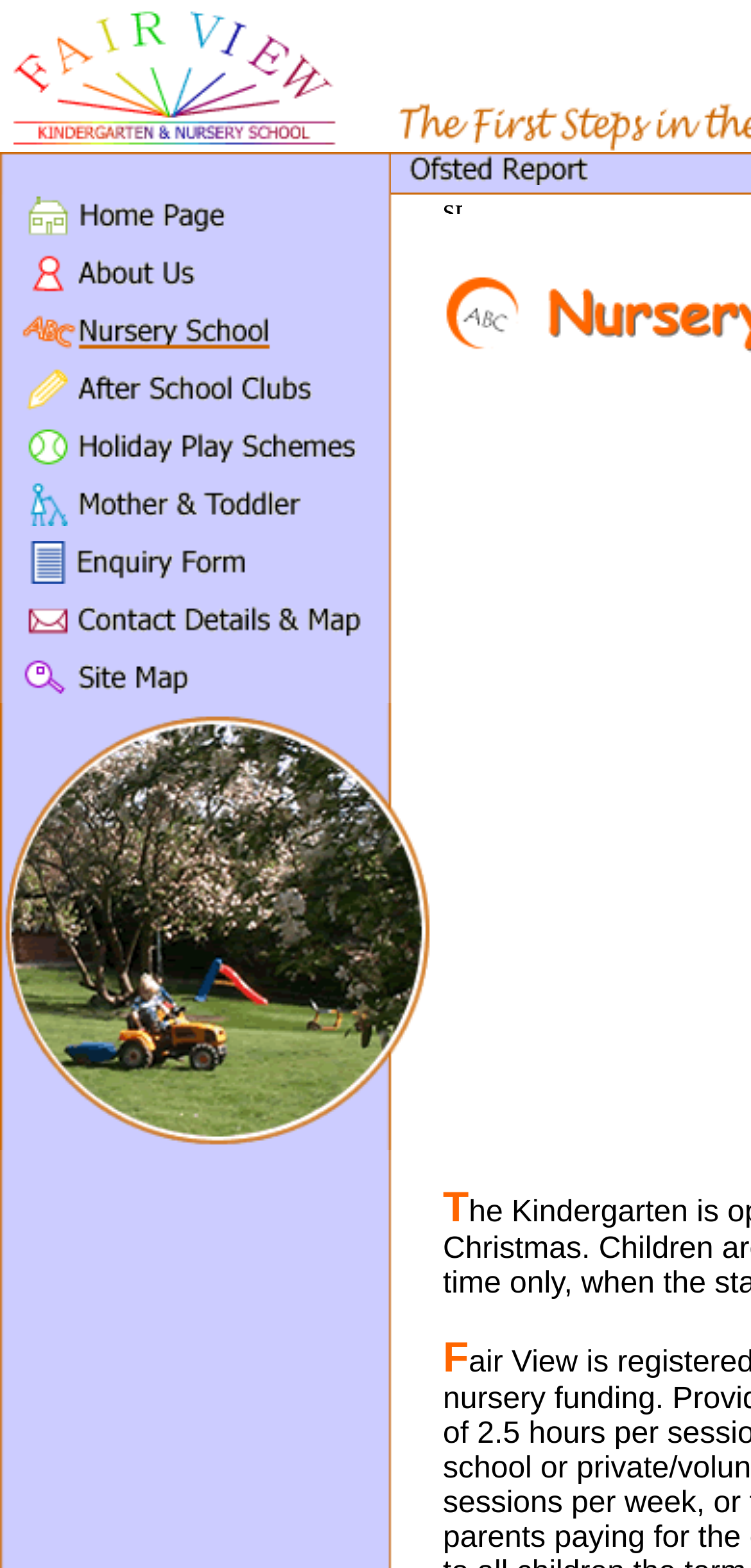Using the description: "alt="Application Form Link" name="ApplicationFormLink"", identify the bounding box of the corresponding UI element in the screenshot.

[0.103, 0.356, 0.487, 0.377]